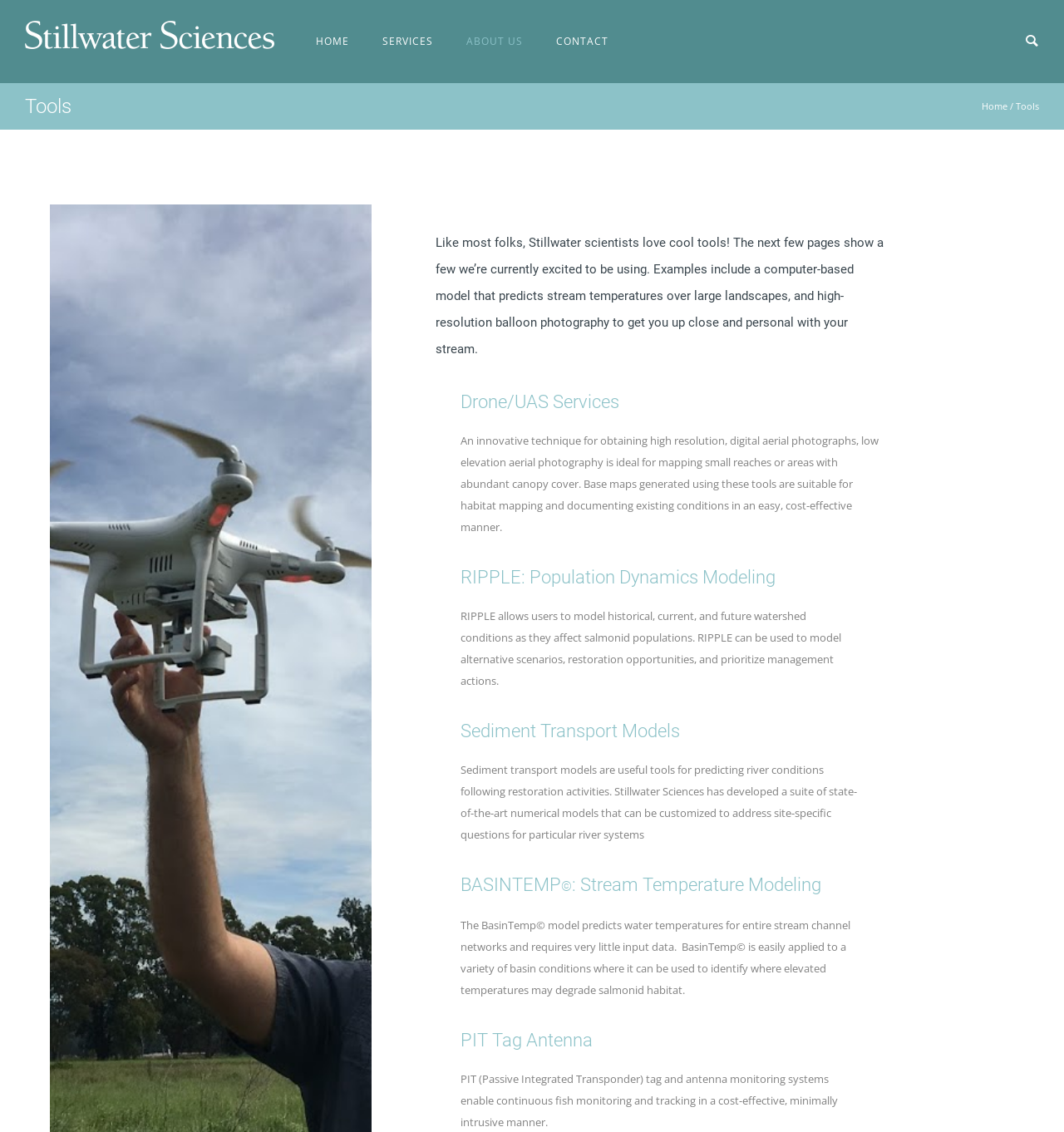Determine the coordinates of the bounding box that should be clicked to complete the instruction: "view HOME page". The coordinates should be represented by four float numbers between 0 and 1: [left, top, right, bottom].

[0.281, 0.03, 0.344, 0.043]